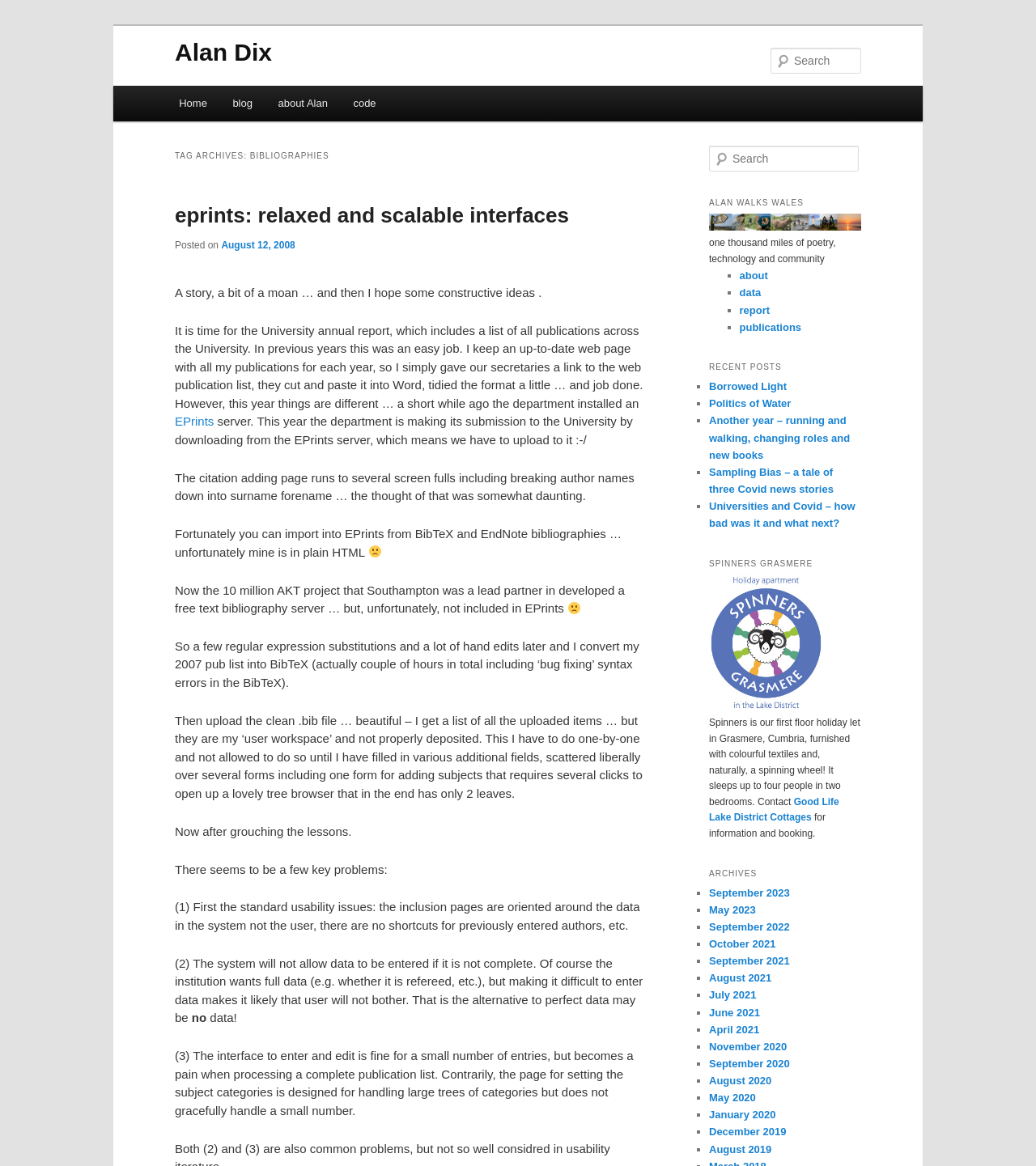What is the date of the blog post?
Answer the question with a detailed explanation, including all necessary information.

The date of the blog post can be found in the link element with the text 'August 12, 2008' which is located within the 'TAG ARCHIVES: BIBLIOGRAPHIES' section.